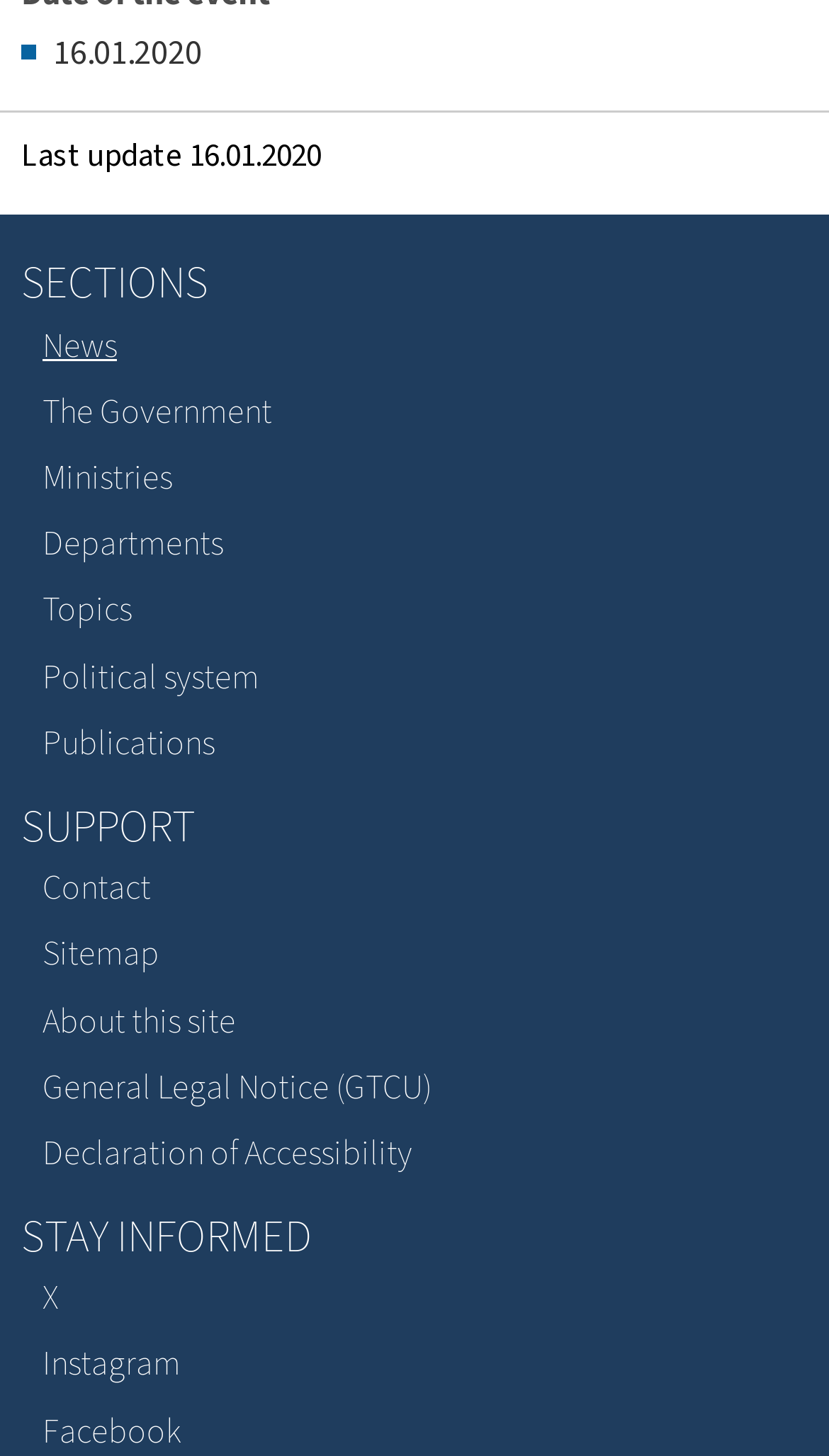Specify the bounding box coordinates for the region that must be clicked to perform the given instruction: "follow on instagram".

[0.026, 0.914, 0.974, 0.96]